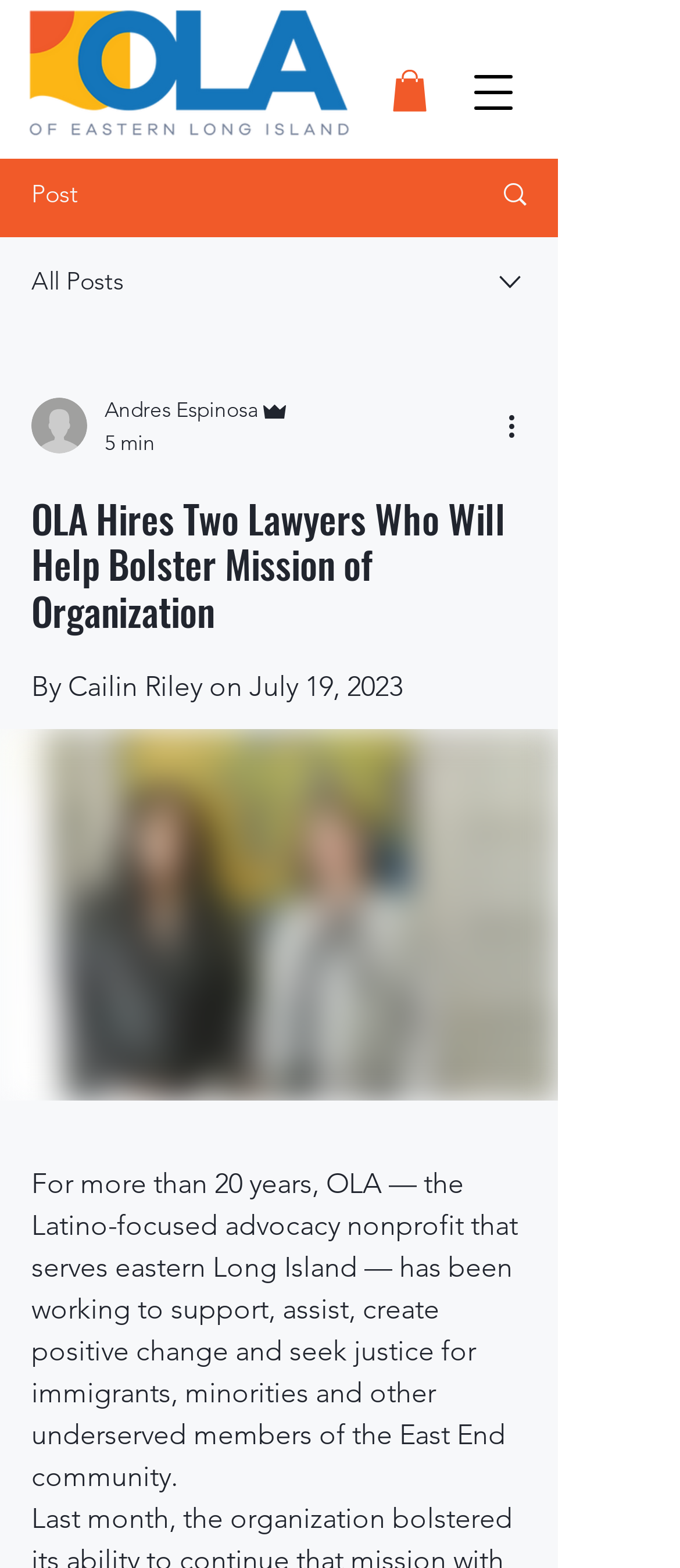Using the information shown in the image, answer the question with as much detail as possible: What is the organization's focus?

I found this information by reading the text that describes the organization's mission, which says 'OLA — the Latino-focused advocacy nonprofit that serves eastern Long Island — has been working to support, assist, create positive change and seek justice for immigrants, minorities and other underserved members of the East End community'.